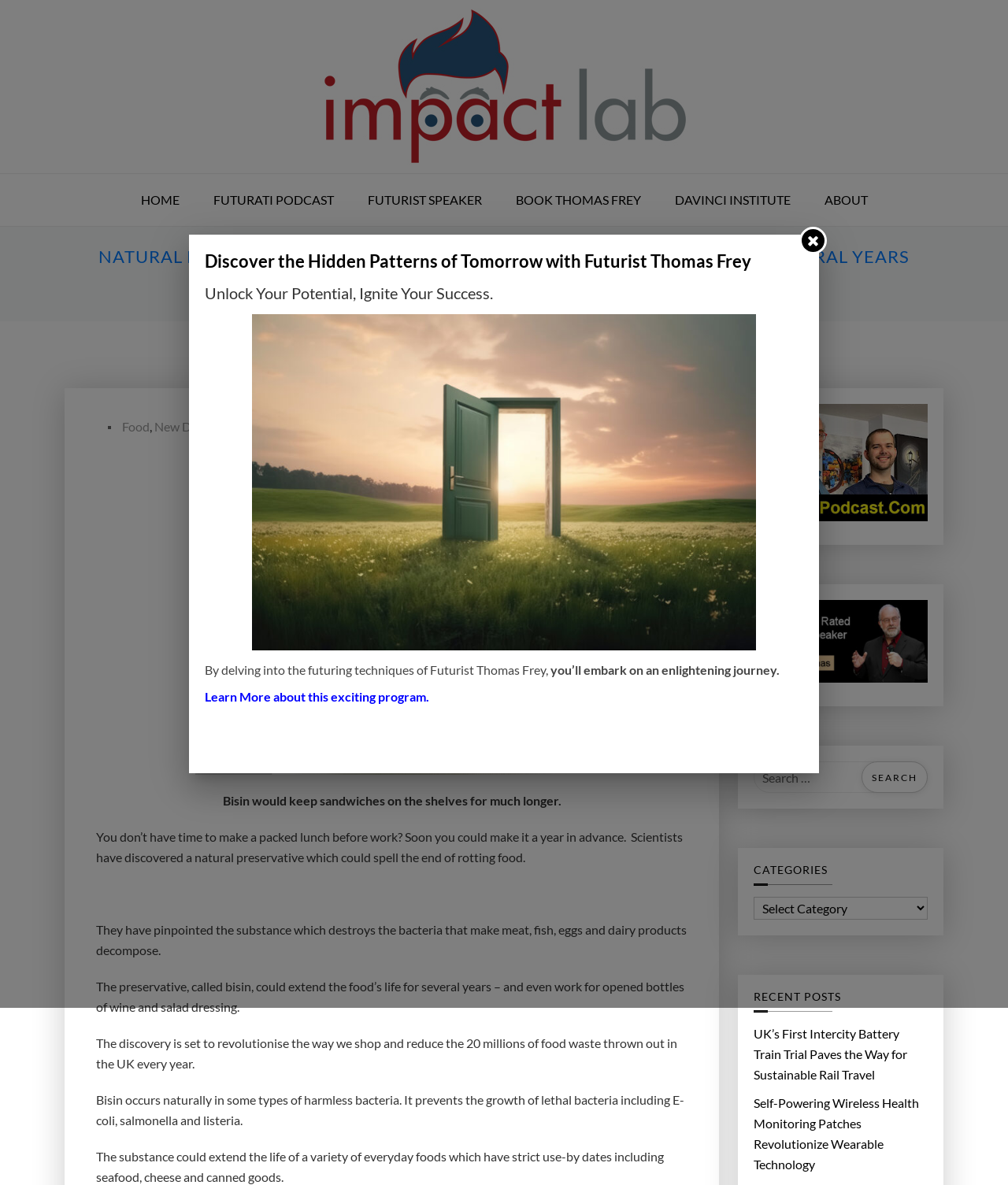Provide the bounding box coordinates of the area you need to click to execute the following instruction: "Read the article about natural preservative".

[0.064, 0.208, 0.936, 0.226]